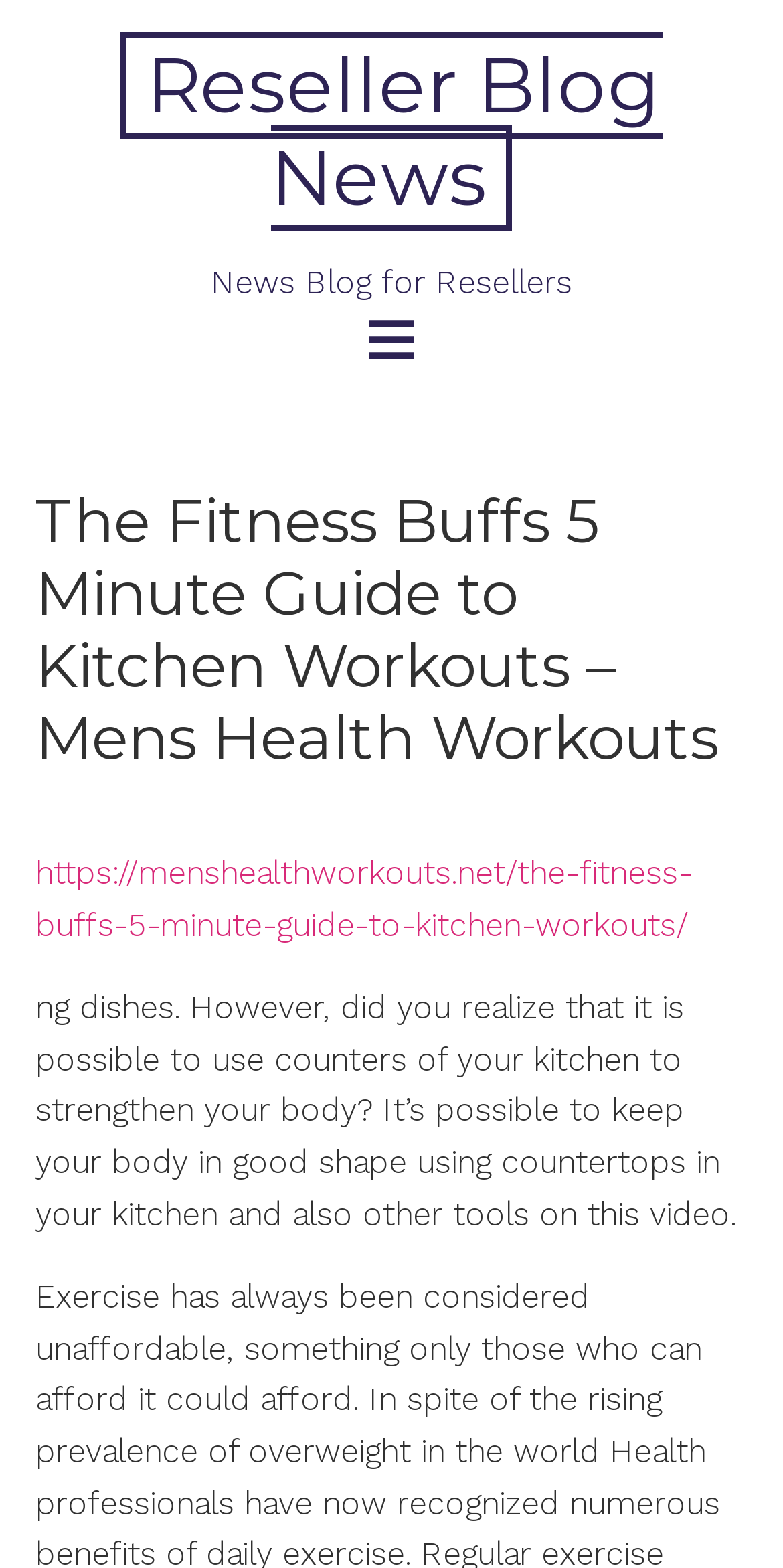Provide the bounding box coordinates for the UI element that is described as: "https://menshealthworkouts.net/the-fitness-buffs-5-minute-guide-to-kitchen-workouts/".

[0.046, 0.545, 0.884, 0.602]